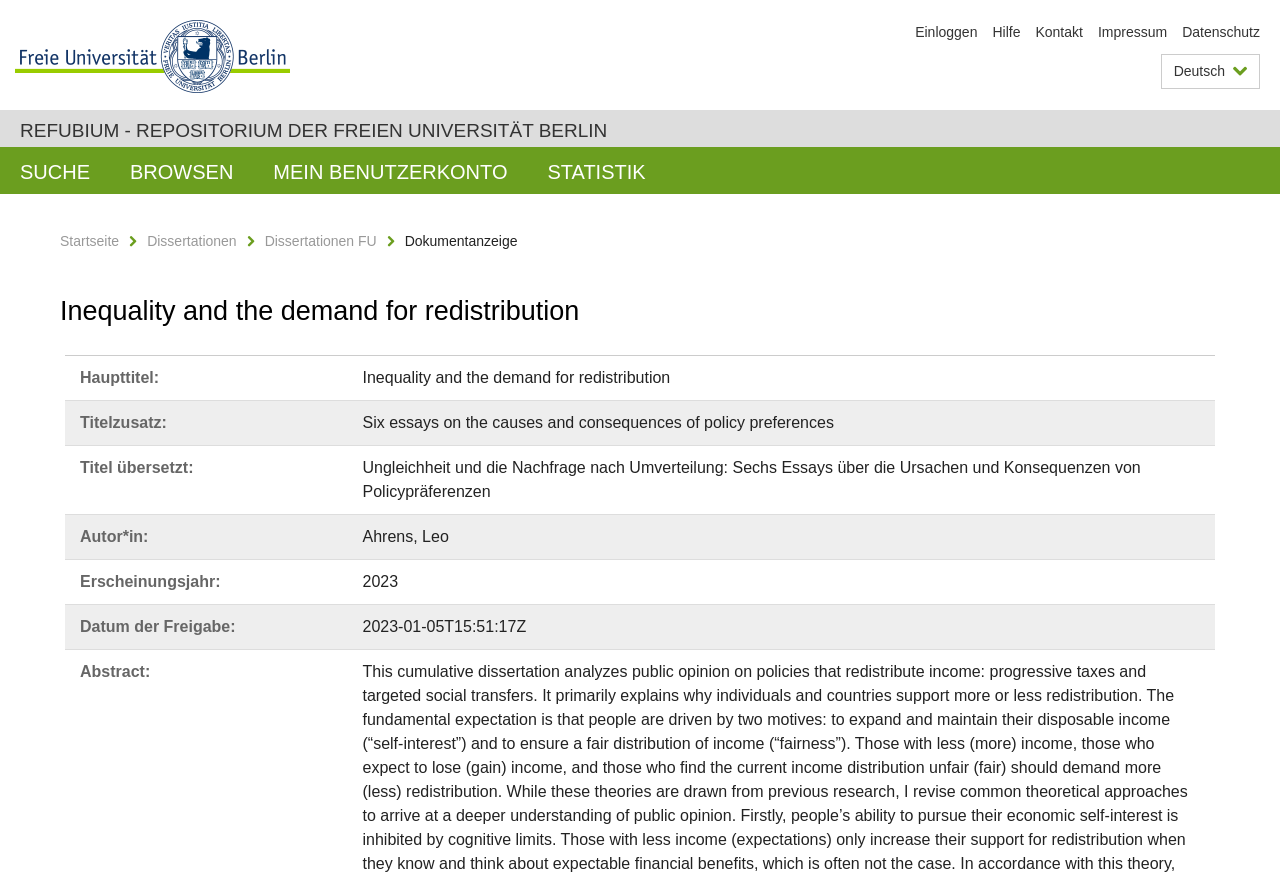Please specify the bounding box coordinates of the area that should be clicked to accomplish the following instruction: "Click the logo of Freien Universität Berlin". The coordinates should consist of four float numbers between 0 and 1, i.e., [left, top, right, bottom].

[0.012, 0.023, 0.227, 0.106]